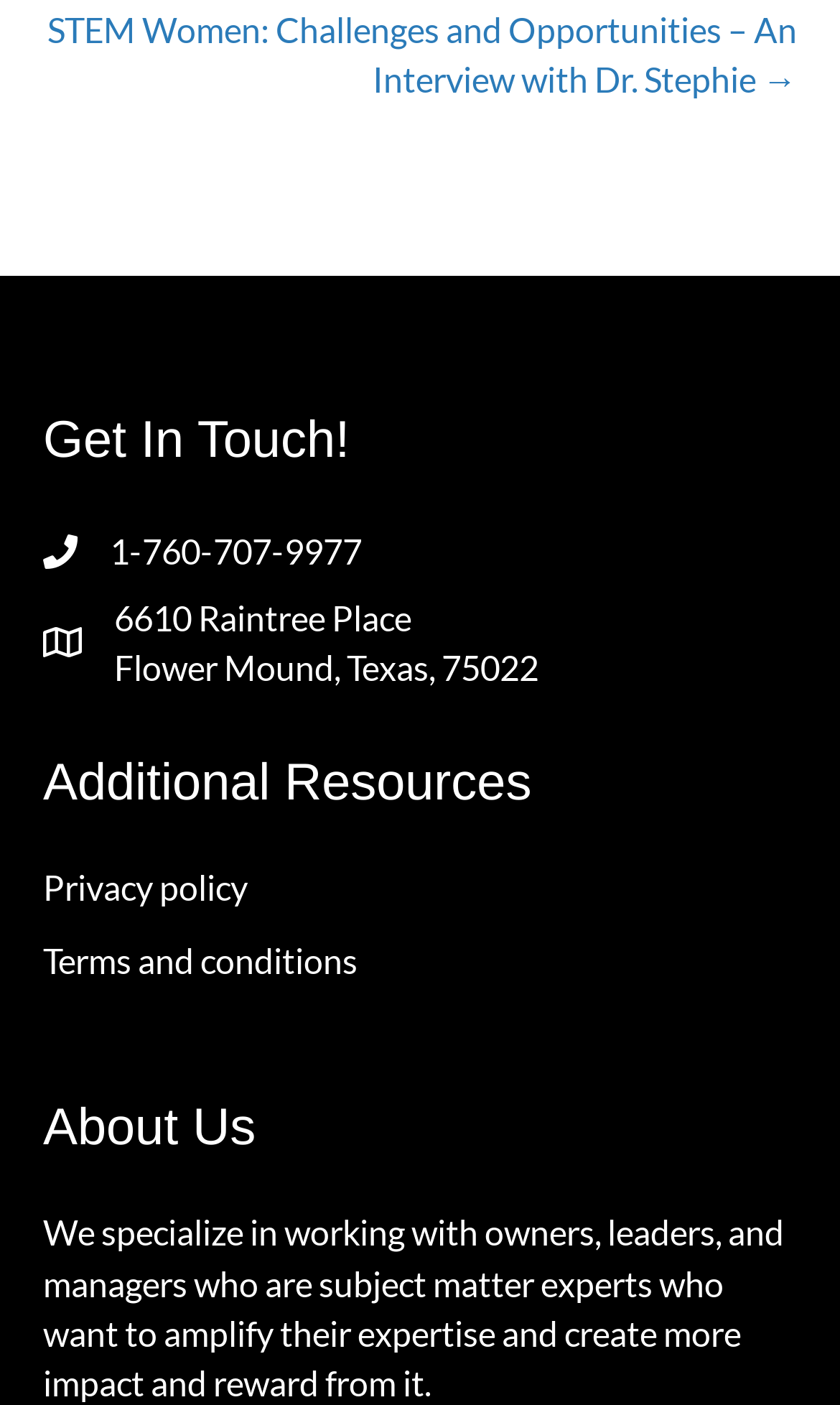What is the purpose of the company?
Using the image as a reference, deliver a detailed and thorough answer to the question.

I found this information by reading the StaticText element which states 'We specialize in working with owners, leaders, and managers who are subject matter experts who want to amplify their expertise and create more impact and reward from it'.